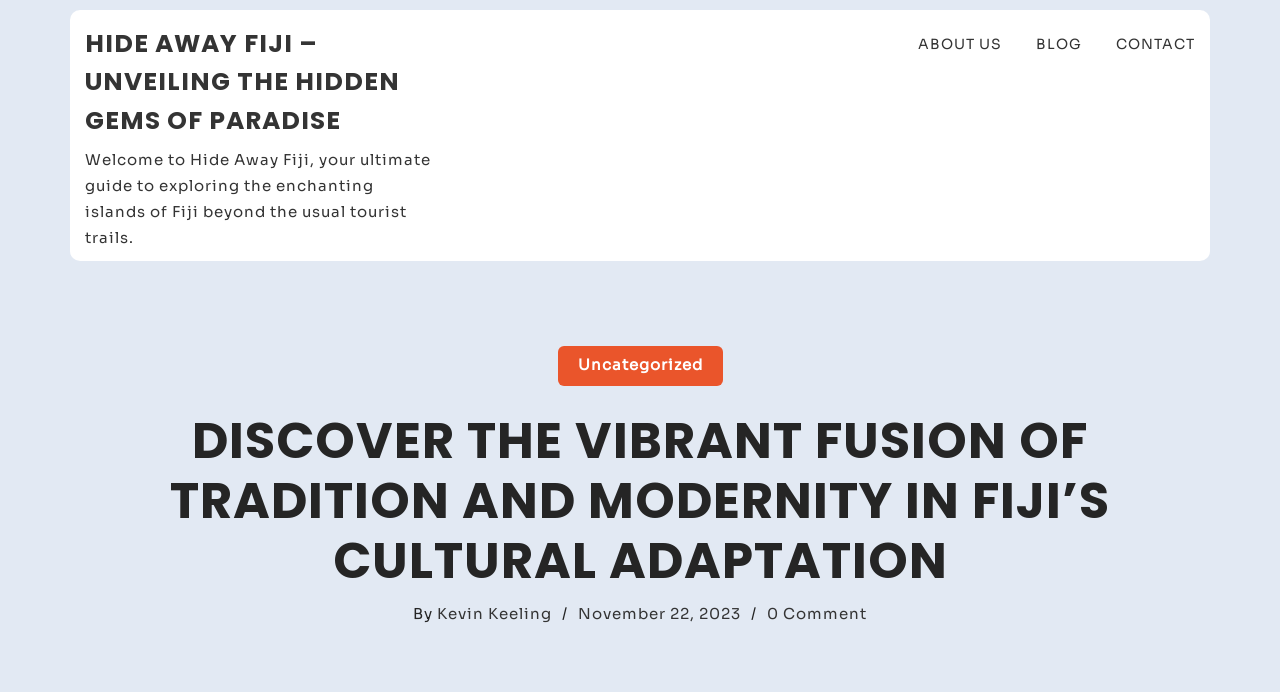Find and specify the bounding box coordinates that correspond to the clickable region for the instruction: "Visit the 'ABOUT US' page".

[0.698, 0.022, 0.783, 0.108]